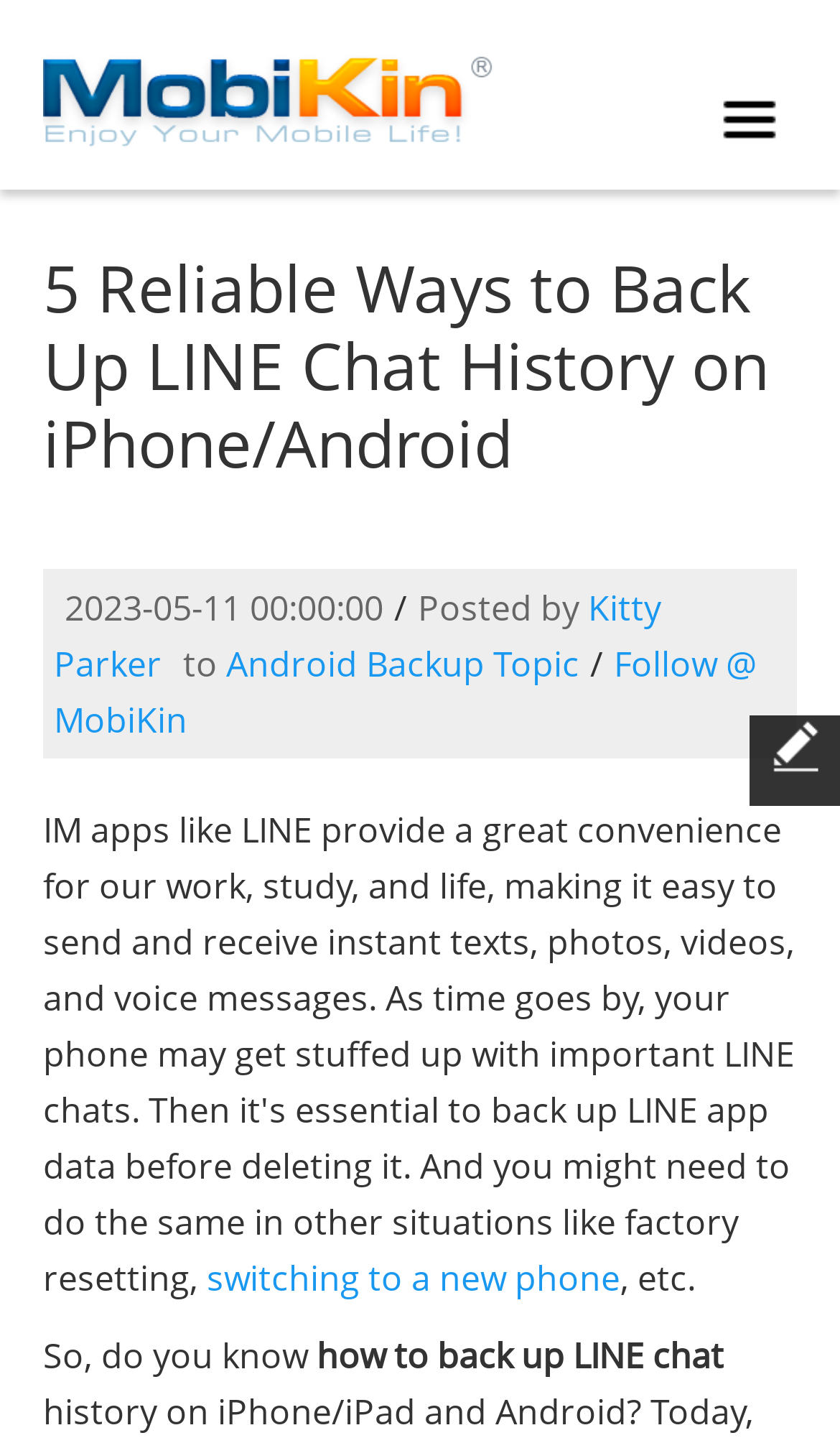What is the topic of the article?
Analyze the image and deliver a detailed answer to the question.

The topic of the article can be inferred from the main heading '5 Reliable Ways to Back Up LINE Chat History on iPhone/Android' and the text 'how to back up LINE chat'.